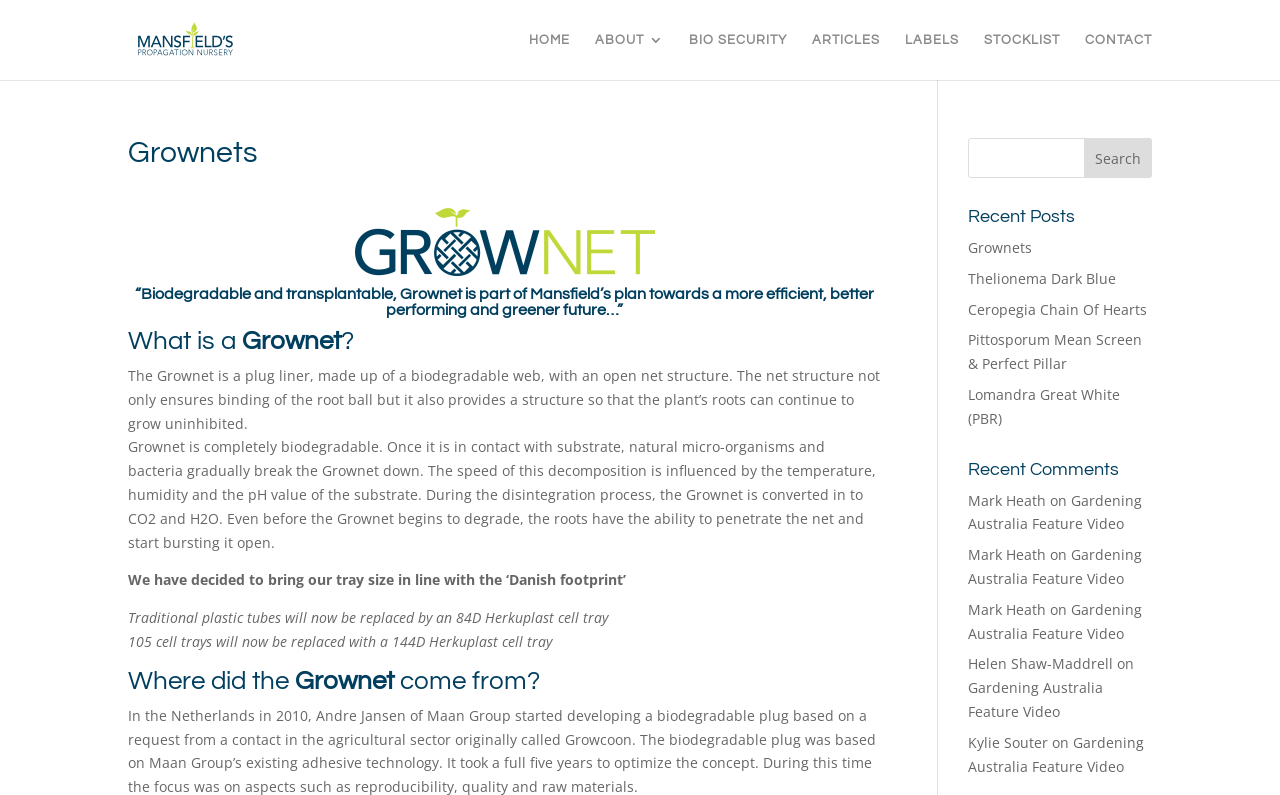Give a concise answer using only one word or phrase for this question:
What is the name of the nursery?

Mansfield's Propagation Nursery